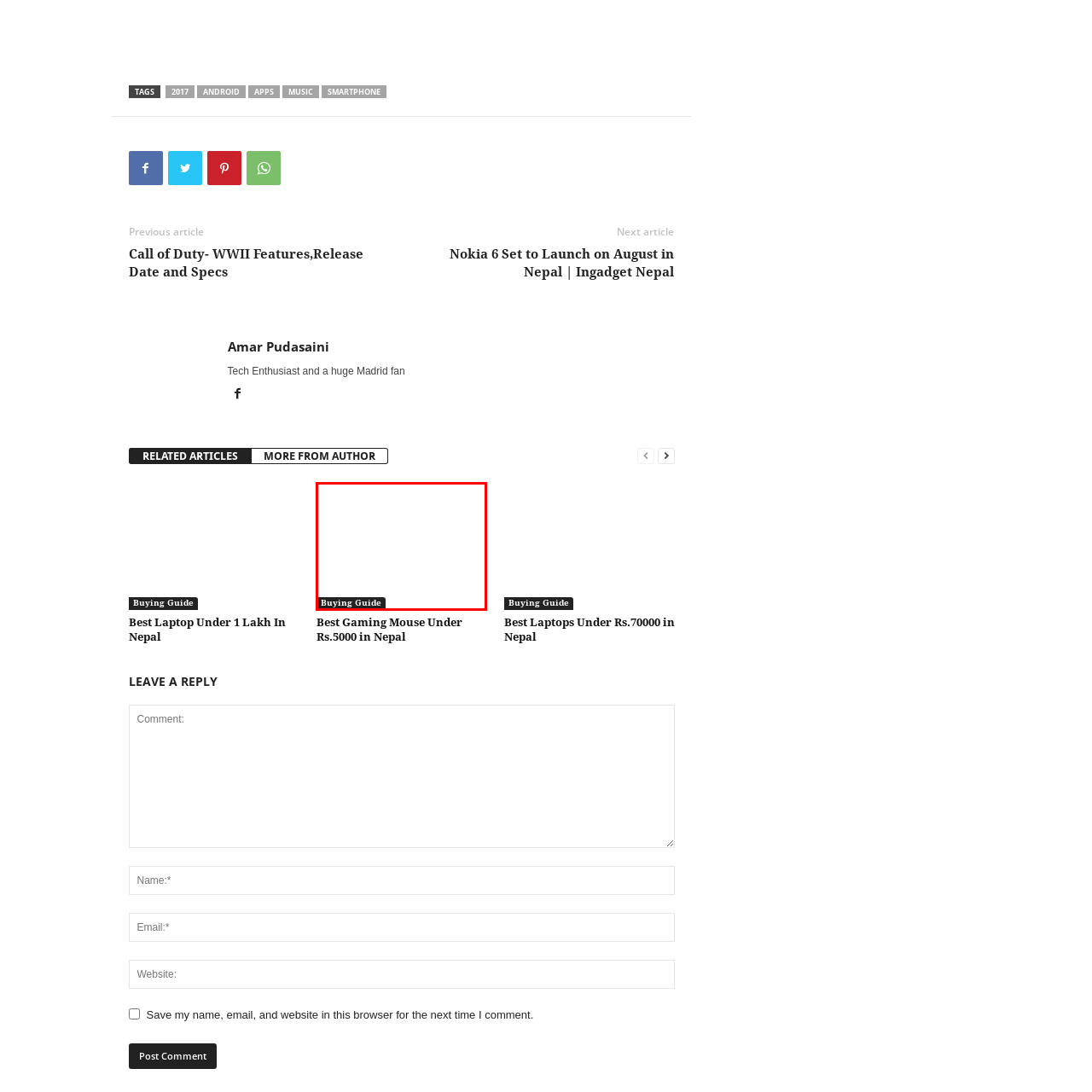Provide an in-depth description of the scene highlighted by the red boundary in the image.

The image displays a section titled "Buying Guide," which likely serves as a resource for readers seeking advice and recommendations on purchasing products. This section is part of a larger content context focused on tech products, specifically in relation to different categories of laptops and gaming accessories. The accompanying links and headings suggest that this guide aims to help readers make informed decisions based on various criteria, such as budget and functionality. The prominence of this section indicates its importance in assisting users in navigating their buying options effectively.